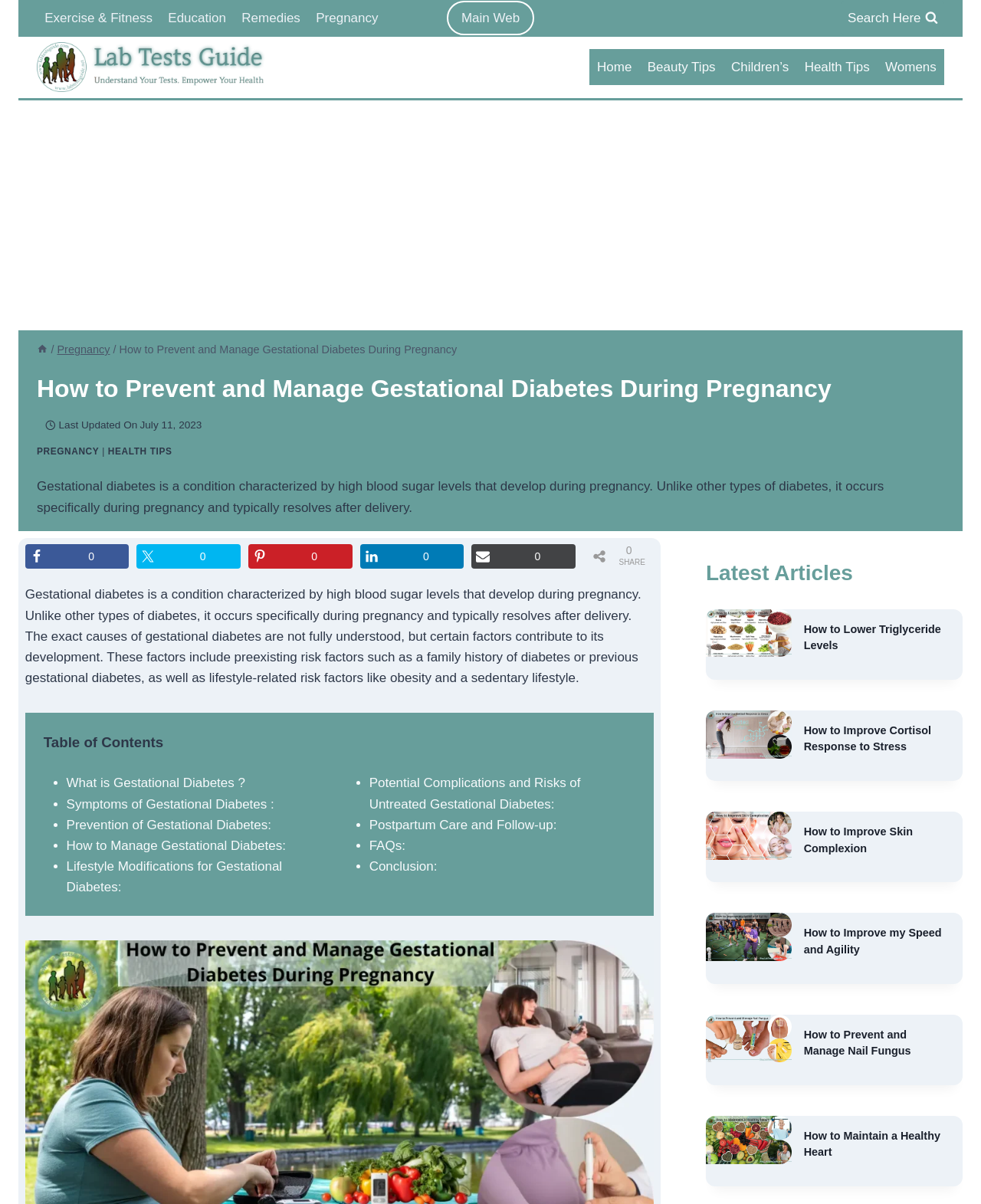Please find and report the primary heading text from the webpage.

How to Prevent and Manage Gestational Diabetes During Pregnancy